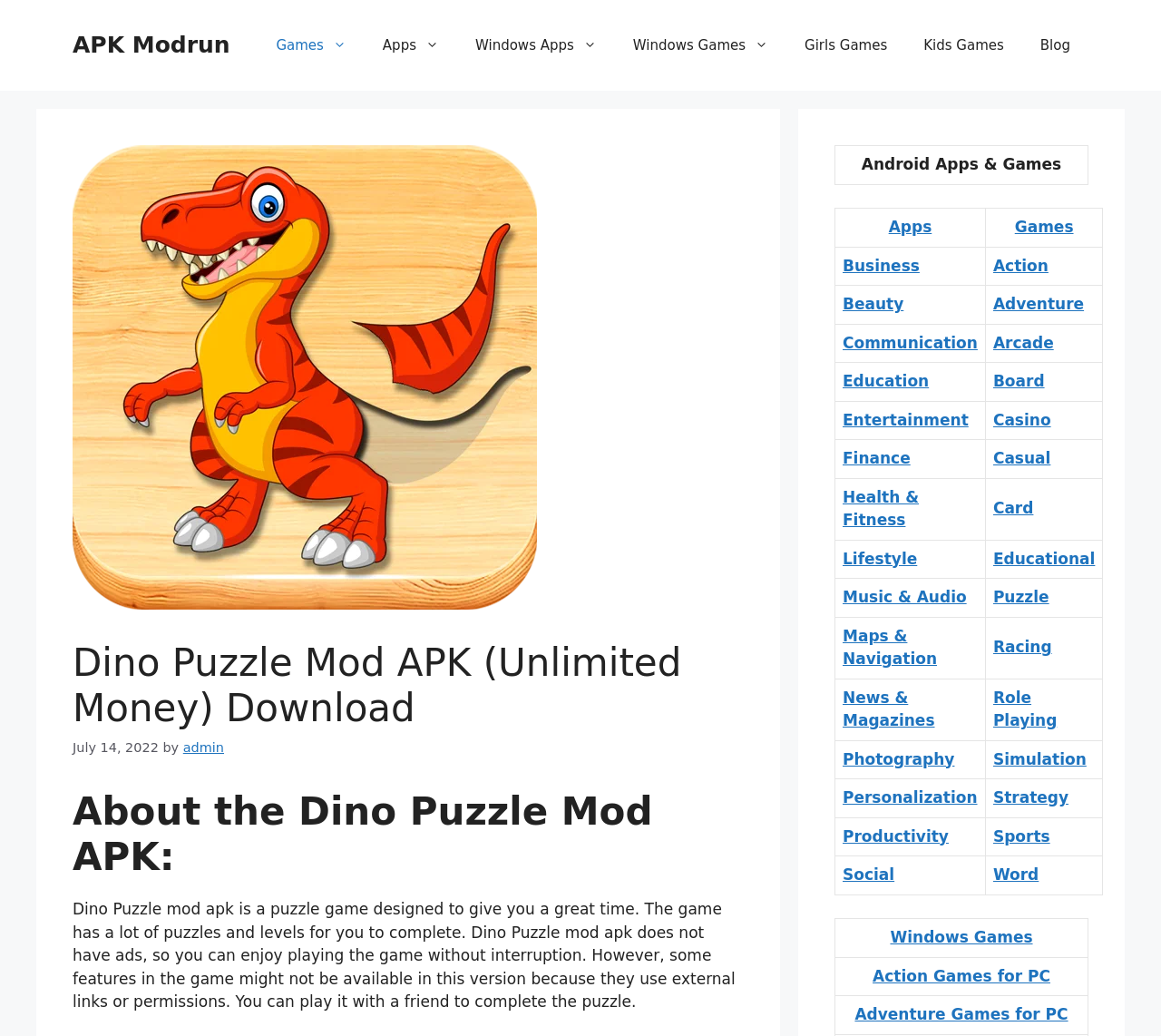Using the provided description Music & Audio, find the bounding box coordinates for the UI element. Provide the coordinates in (top-left x, top-left y, bottom-right x, bottom-right y) format, ensuring all values are between 0 and 1.

[0.726, 0.567, 0.833, 0.585]